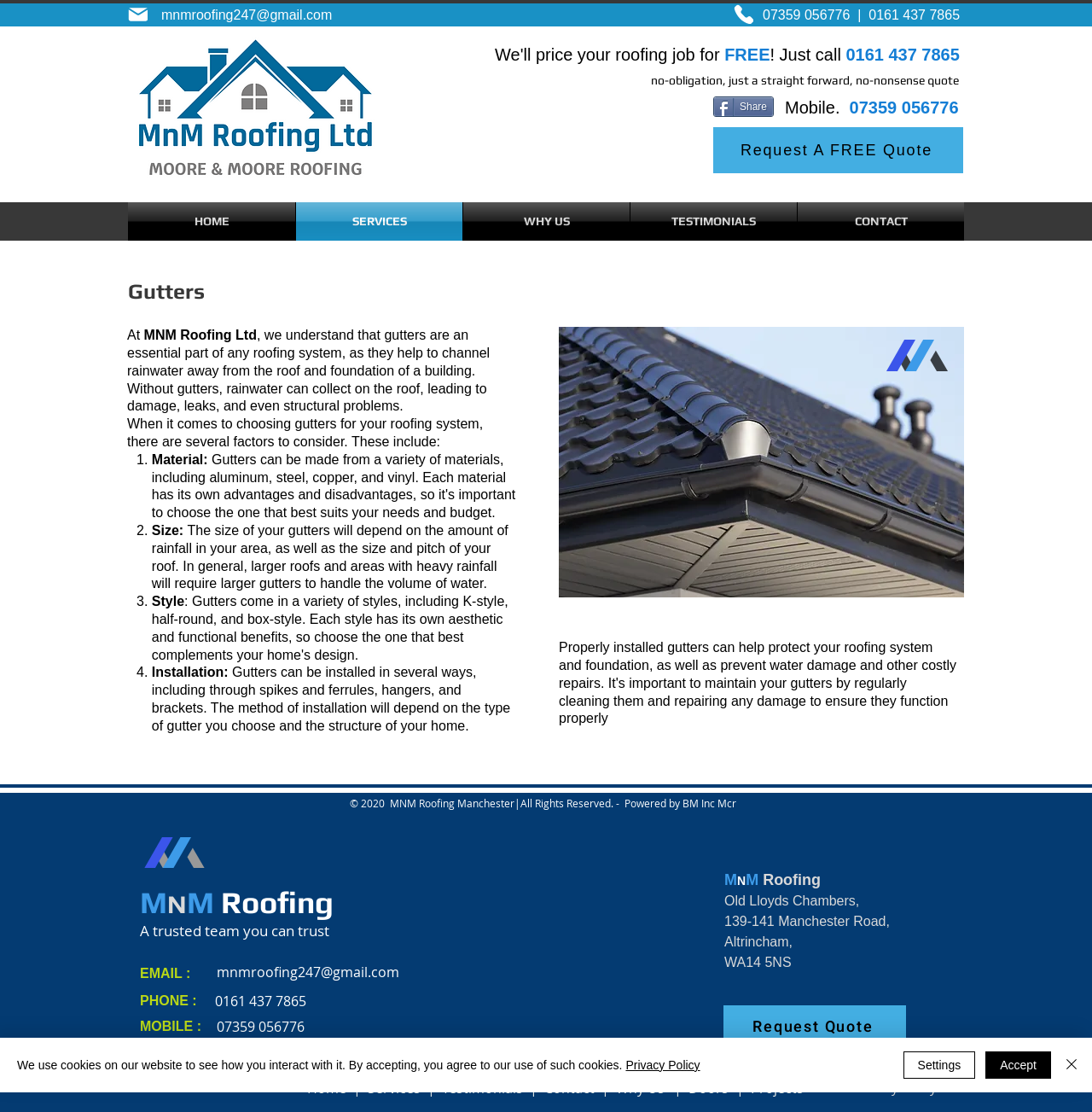Given the description: "| Doors", determine the bounding box coordinates of the UI element. The coordinates should be formatted as four float numbers between 0 and 1, [left, top, right, bottom].

[0.617, 0.97, 0.667, 0.987]